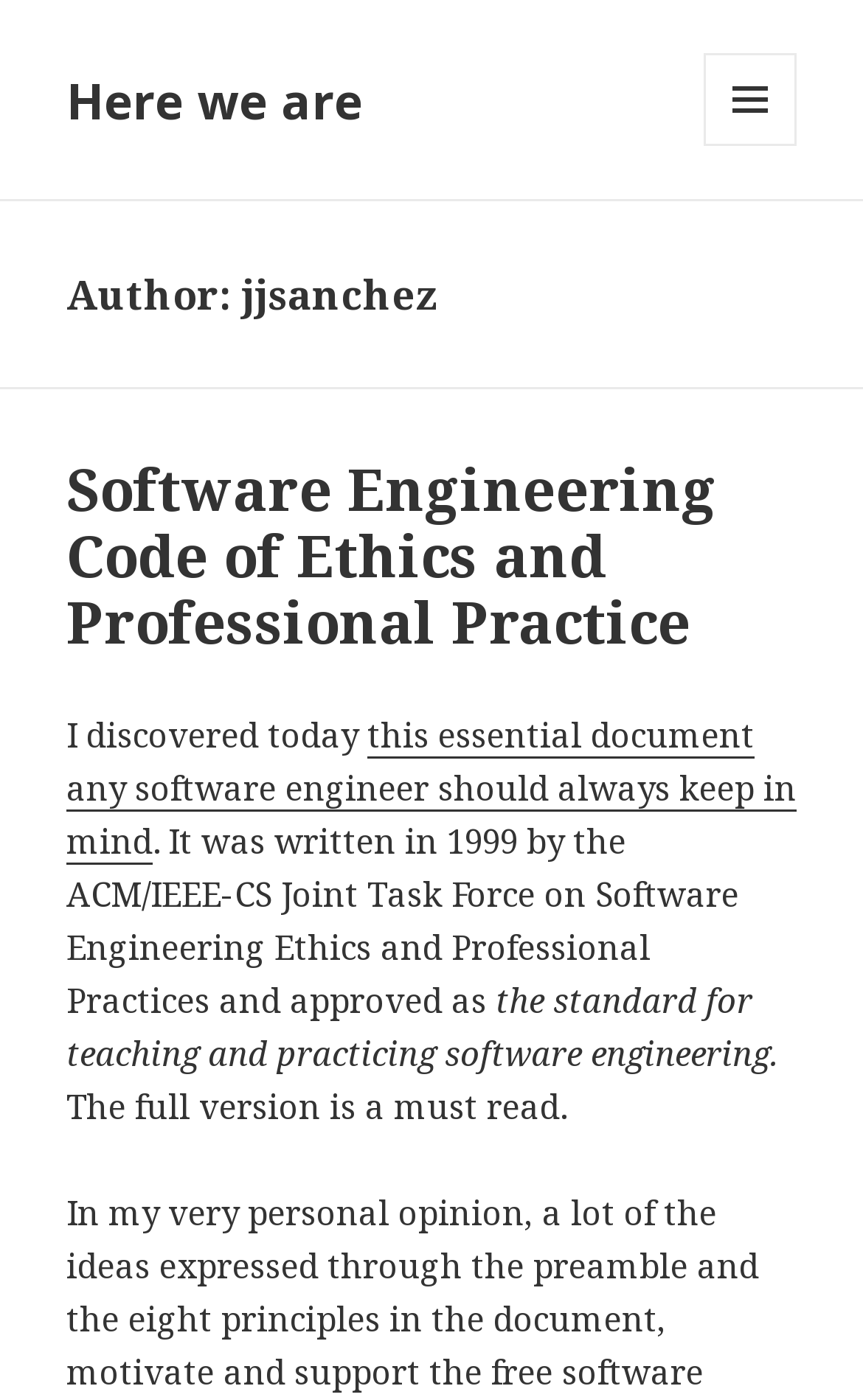Reply to the question below using a single word or brief phrase:
Who is the author of the article?

jjsanchez